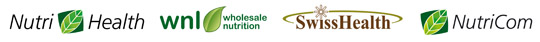What is the color of the font in the 'SwissHealth' logo?
Based on the visual information, provide a detailed and comprehensive answer.

The third logo reads 'SwissHealth' in a brown font, which likely indicates a premium or trusted source in health products.